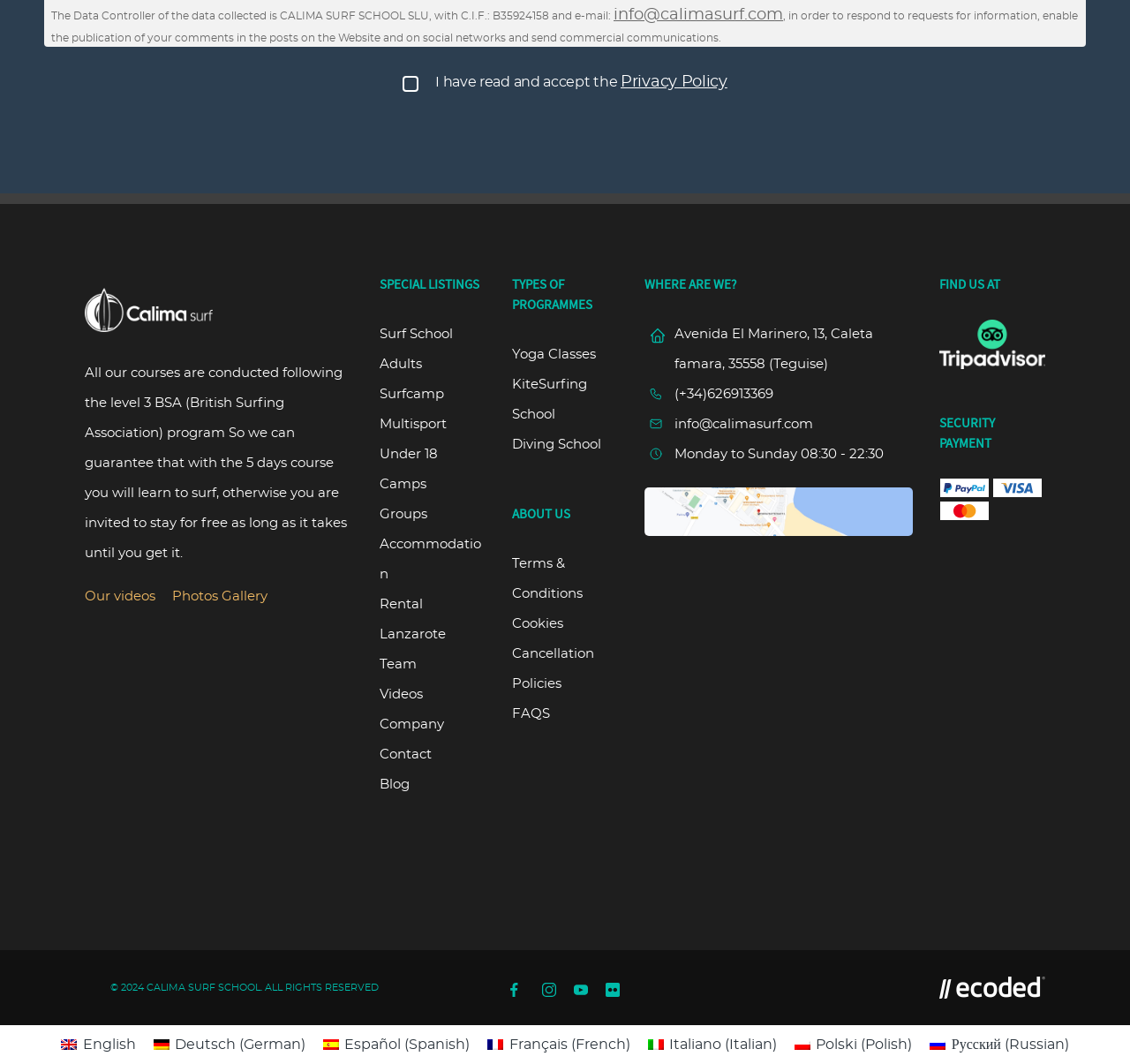Determine the bounding box coordinates of the clickable region to execute the instruction: "View 'Our videos'". The coordinates should be four float numbers between 0 and 1, denoted as [left, top, right, bottom].

[0.075, 0.554, 0.138, 0.567]